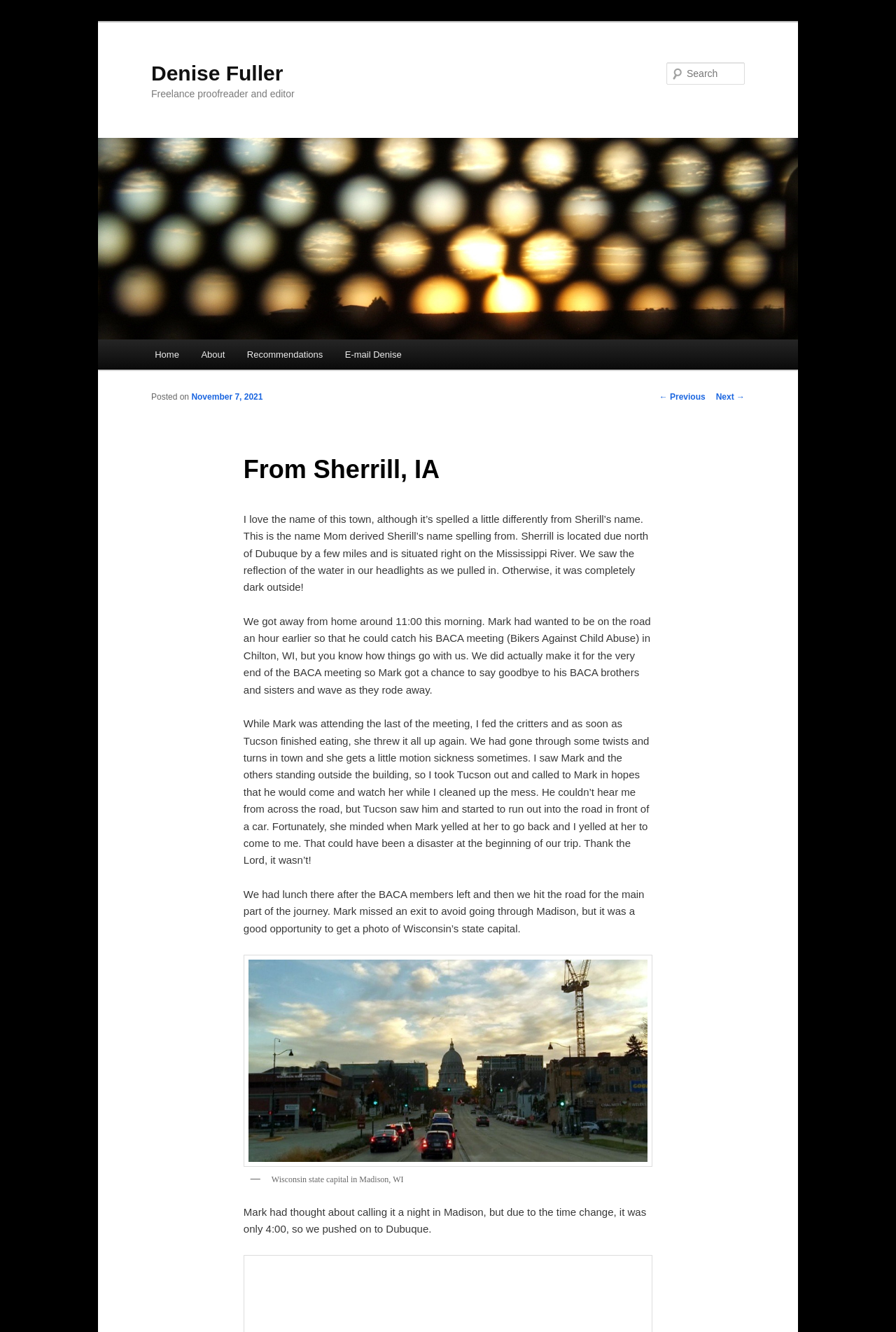Please find the bounding box coordinates for the clickable element needed to perform this instruction: "Go to home page".

None